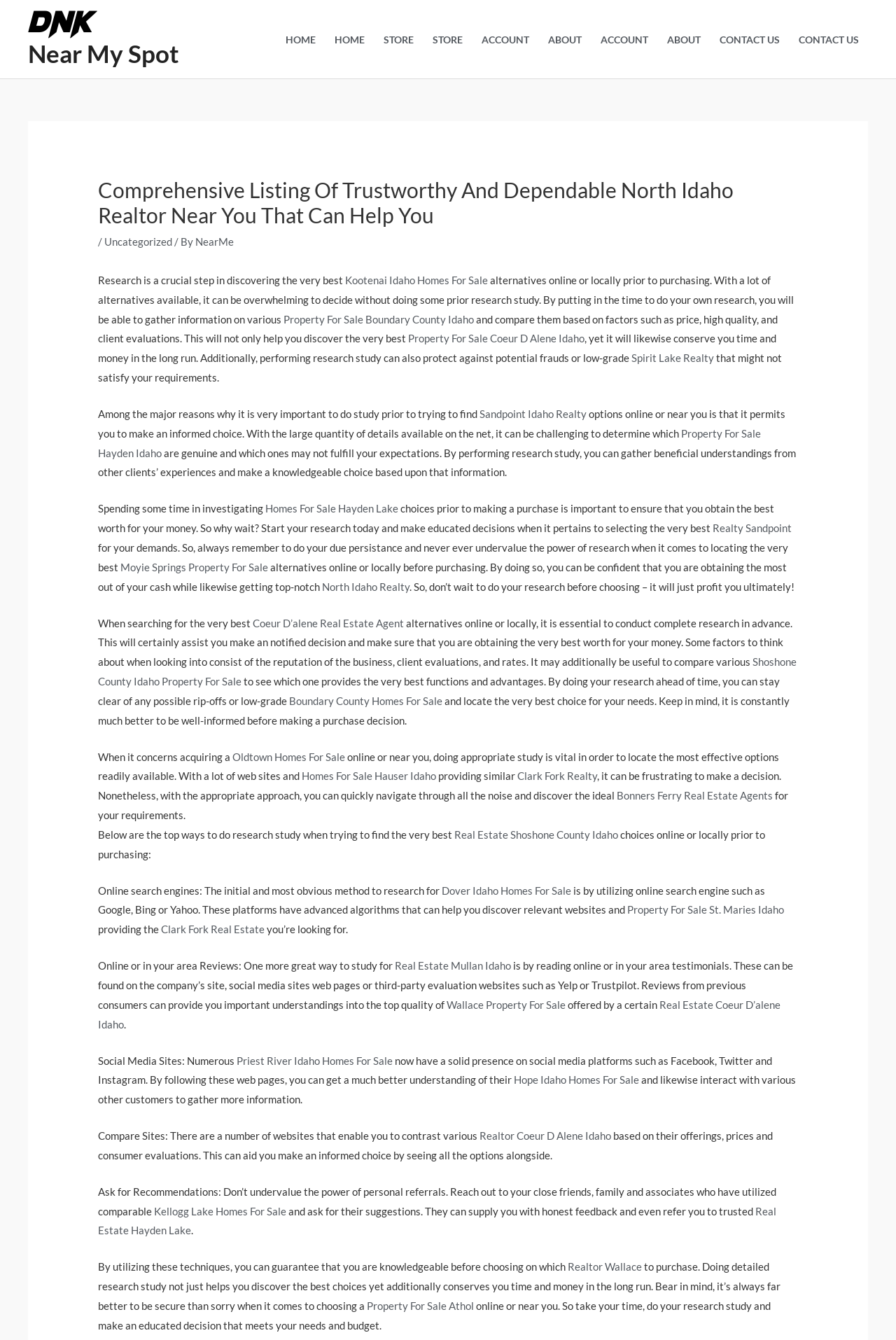Identify the bounding box coordinates for the element that needs to be clicked to fulfill this instruction: "Visit 'Property For Sale Boundary County Idaho'". Provide the coordinates in the format of four float numbers between 0 and 1: [left, top, right, bottom].

[0.316, 0.233, 0.529, 0.243]